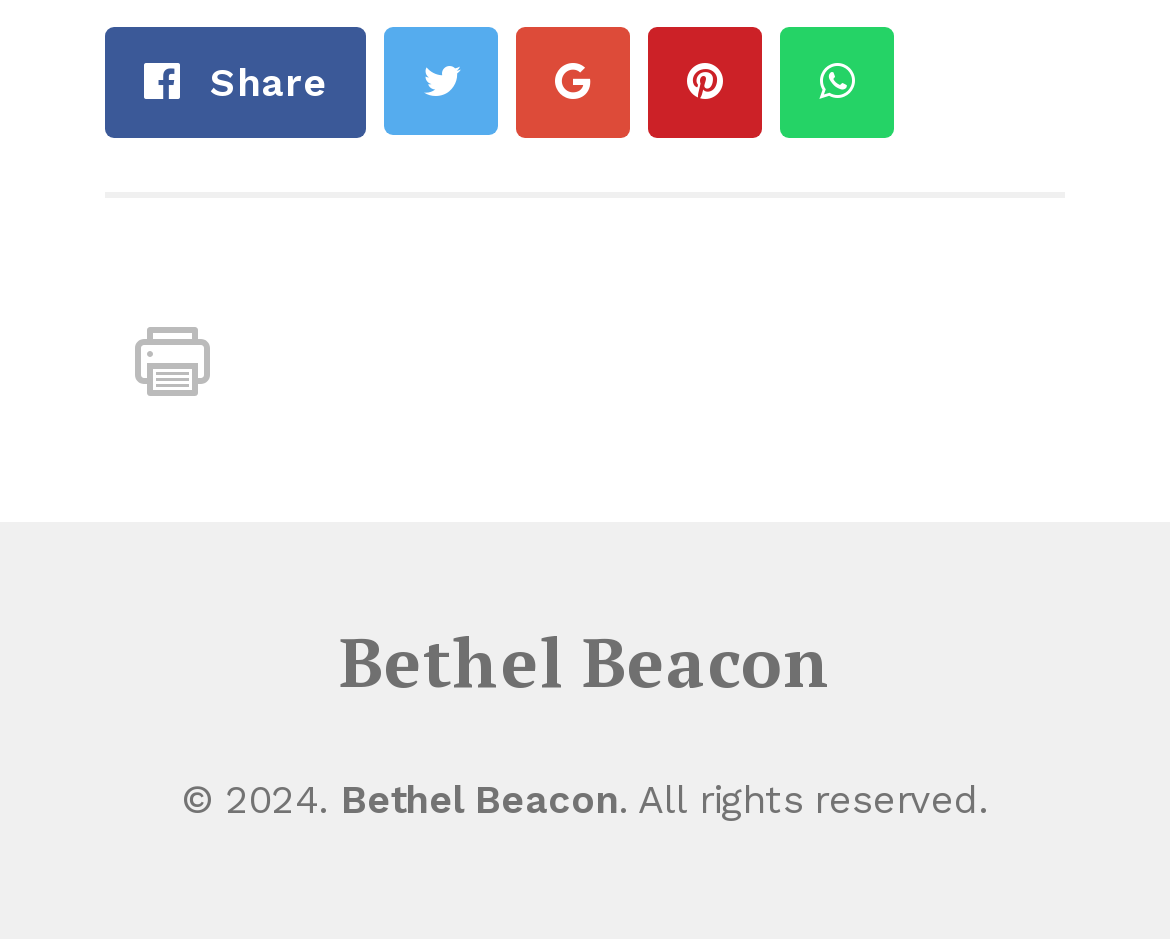Using the information from the screenshot, answer the following question thoroughly:
What is the copyright year of the website?

I found the StaticText element with the text '© 2024.' to determine the copyright year of the website.